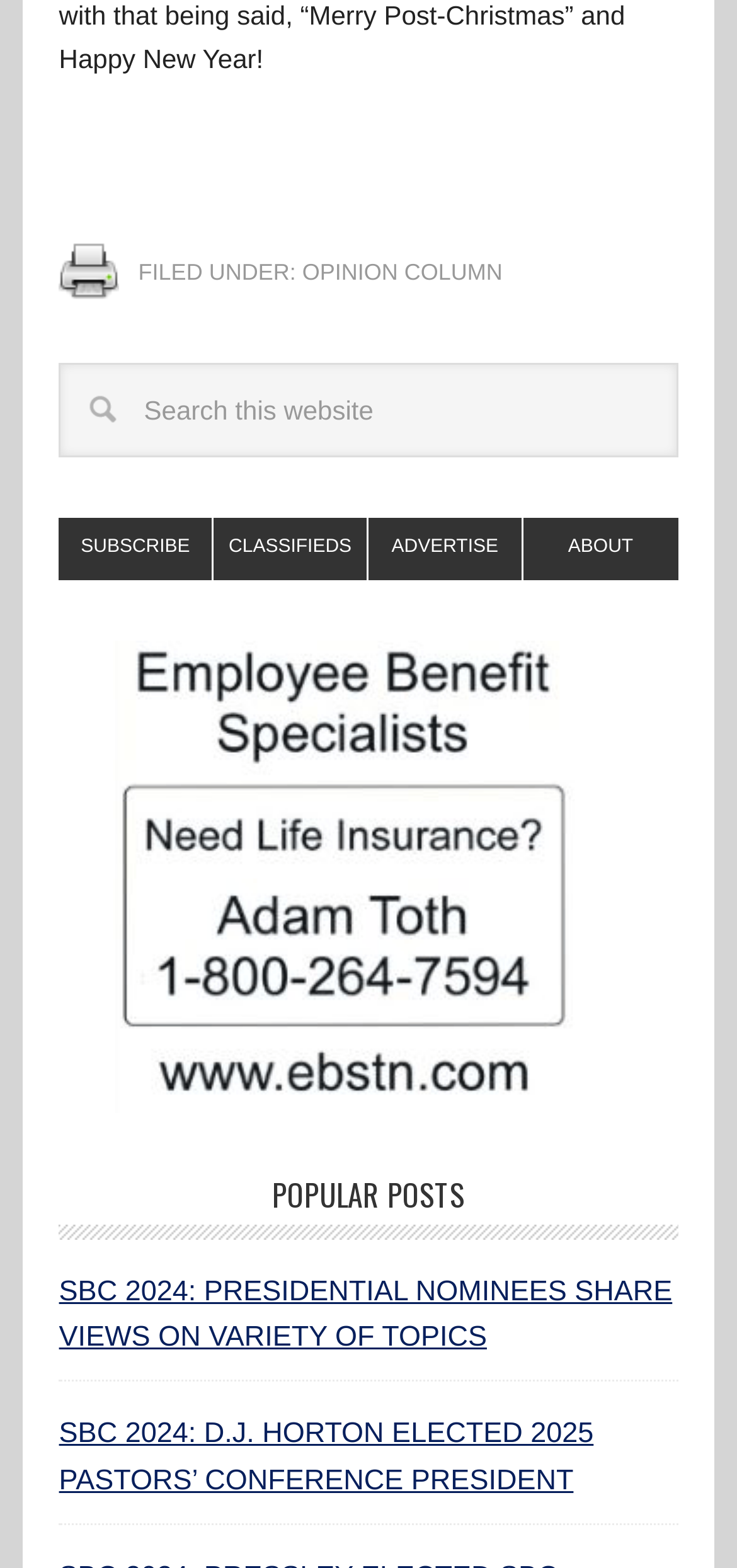What is the category of the article 'SBC 2024: PRESIDENTIAL NOMINEES SHARE VIEWS ON VARIETY OF TOPICS'?
Use the information from the screenshot to give a comprehensive response to the question.

The category of the article 'SBC 2024: PRESIDENTIAL NOMINEES SHARE VIEWS ON VARIETY OF TOPICS' is OPINION COLUMN, which is indicated by the link 'OPINION COLUMN' located near the footer of the webpage with a bounding box coordinate of [0.41, 0.166, 0.682, 0.183].